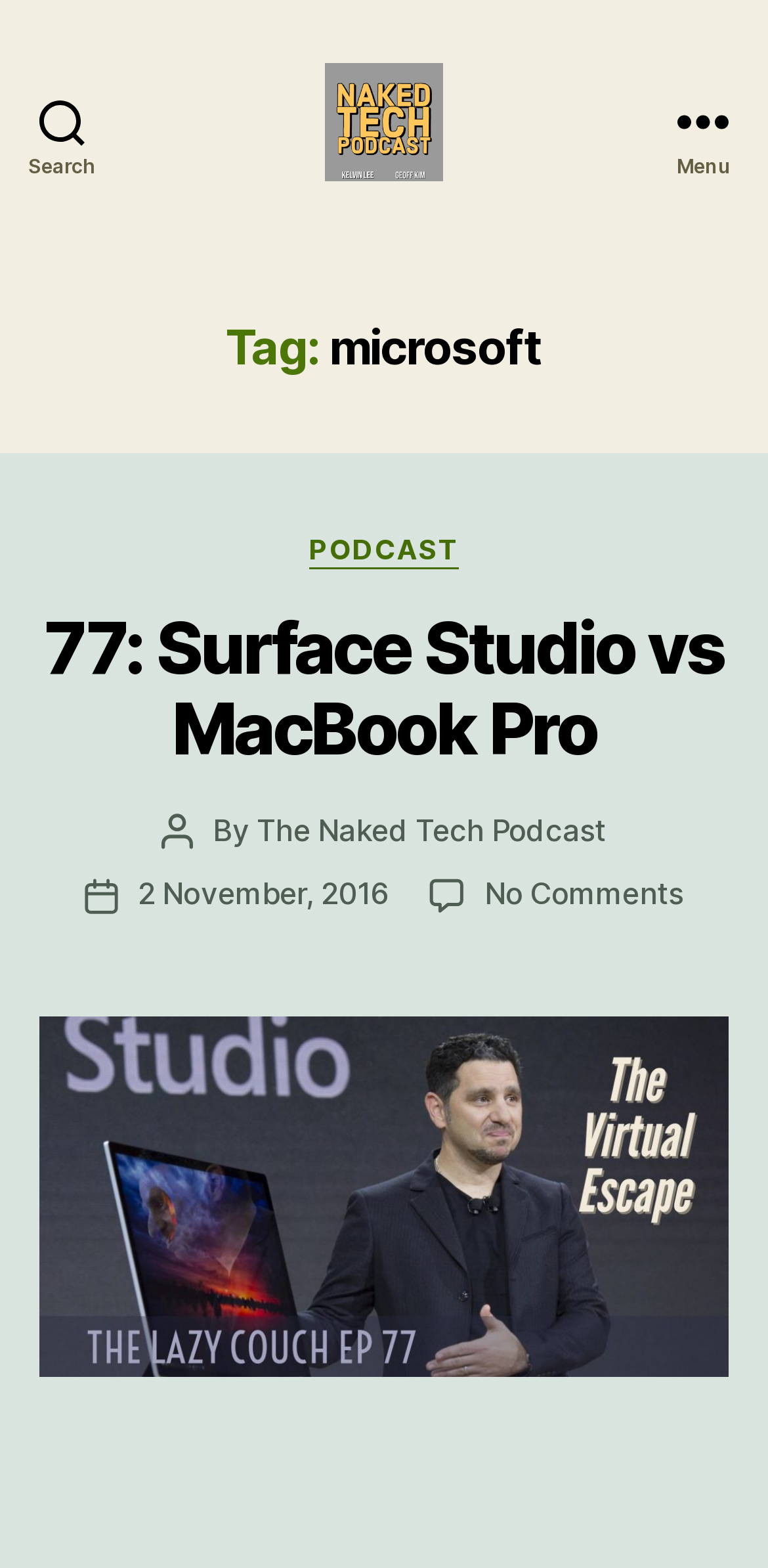What is the title of the post?
Using the image as a reference, answer the question in detail.

I found the answer by looking at the heading element with the text '77: Surface Studio vs MacBook Pro' which is located in the main content area of the webpage.